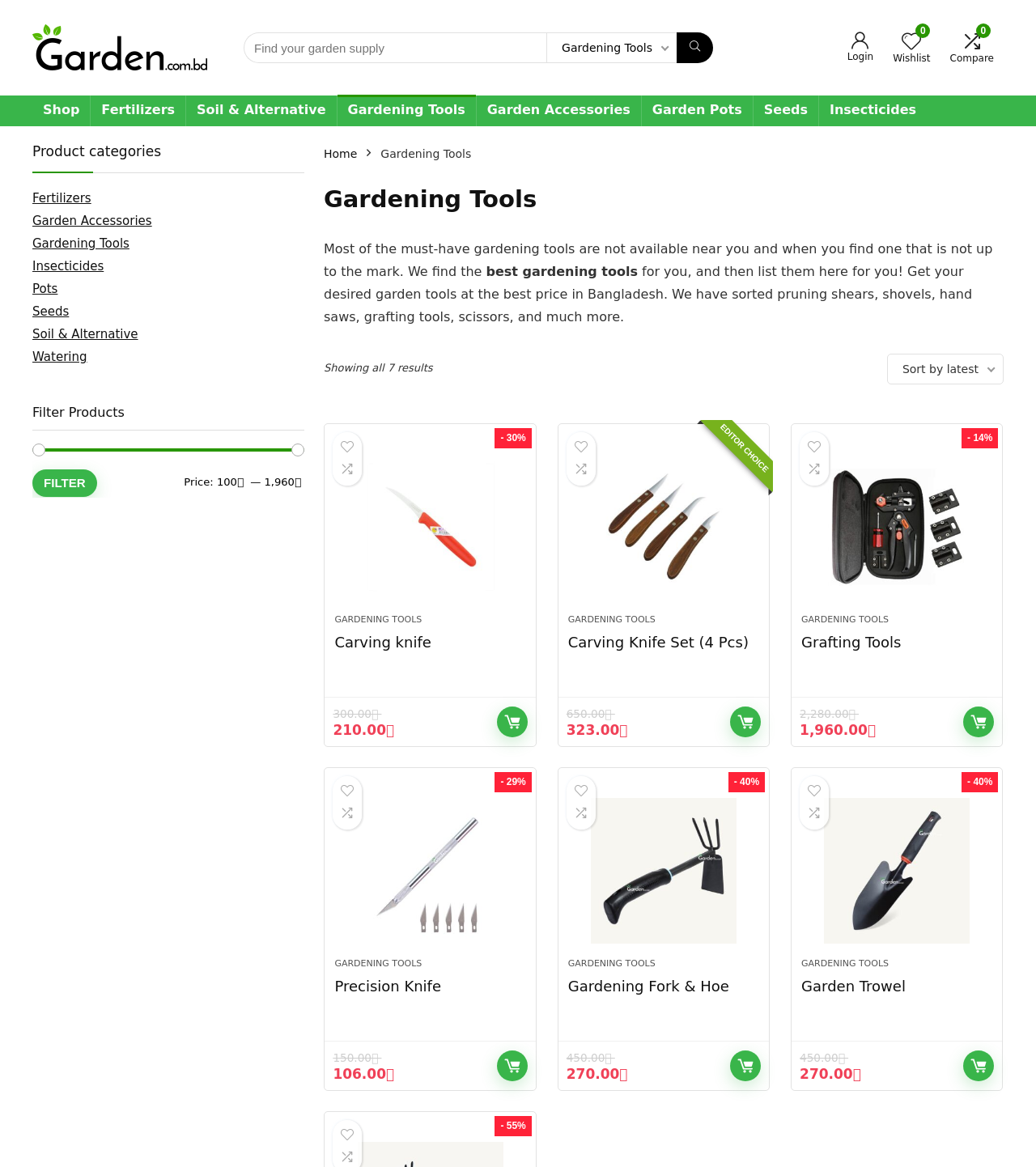Illustrate the webpage thoroughly, mentioning all important details.

This webpage is about gardening tools in Bangladesh, where users can search and buy various gardening tools at the best price. At the top left corner, there is a logo and a link to "Garden.com.bd". Next to it, there is a search bar with a placeholder text "Search for:" and a button "Find your garden supply". 

Below the search bar, there are several links to different categories, including "Shop", "Fertilizers", "Soil & Alternative", "Gardening Tools", "Garden Accessories", "Garden Pots", "Seeds", and "Insecticides". 

On the right side of the page, there is a section with links to "Login", "Wishlist", and "Compare". 

Further down, there is a section with product categories, including "Fertilizers", "Garden Accessories", "Gardening Tools", "Insecticides", "Pots", "Seeds", and "Soil & Alternative". 

Below that, there is a filter section where users can filter products by price, with options to set a minimum and maximum price. There is also a "FILTER" button. 

The main content of the page is a list of gardening tools, each with an image, a title, and a description. The list includes products such as "Carving knife", "Carving Knife Set (4 Pcs)", and "Grafting Tools". Each product has an original price and a current price, with a discount percentage displayed. There is also a "CHECK & BUY" button for each product. 

At the top of the main content, there is a breadcrumb navigation showing the current page as "Gardening Tools". There is also a heading "Gardening Tools" and a paragraph of text describing the purpose of the page.